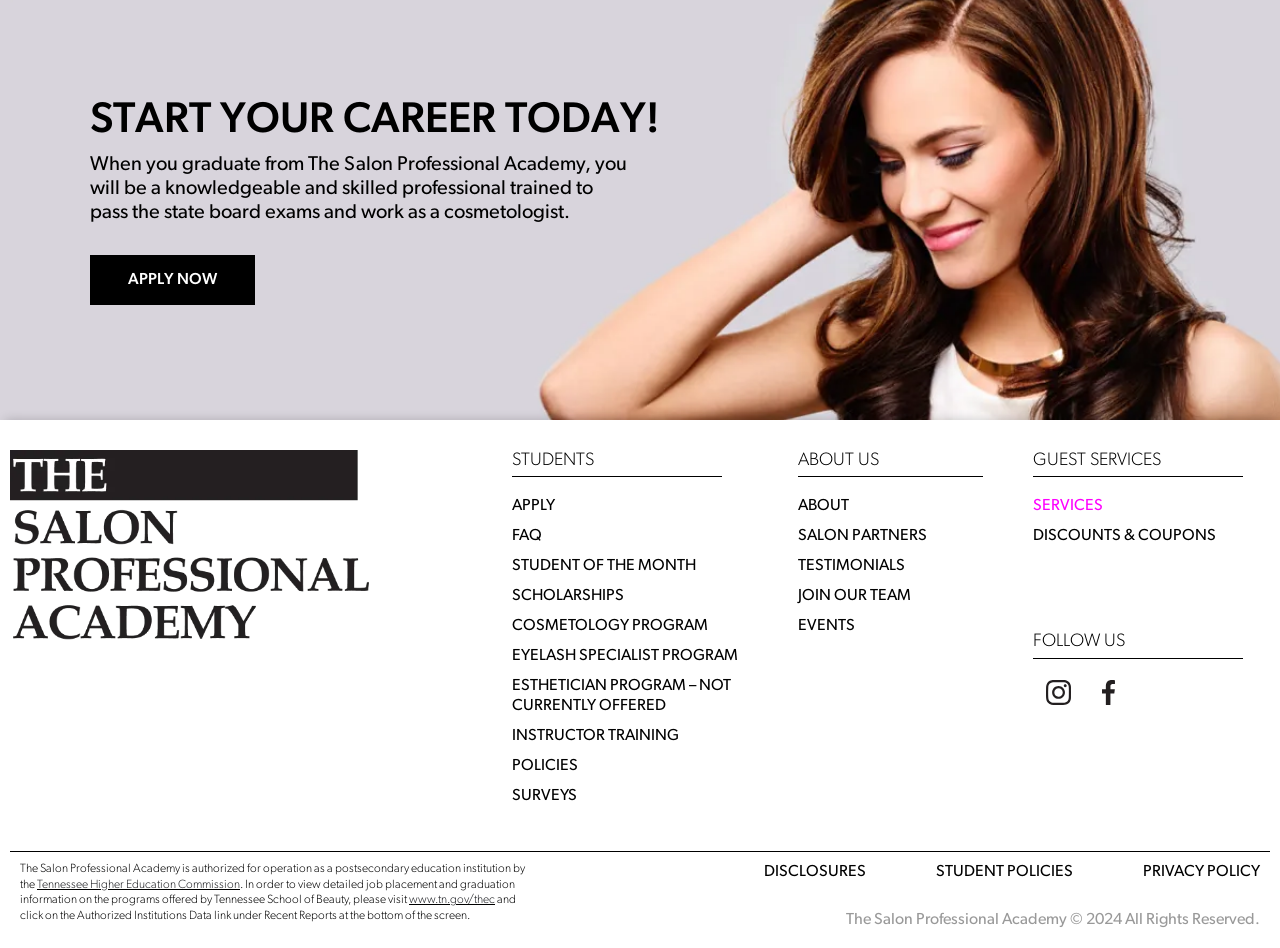Highlight the bounding box coordinates of the element you need to click to perform the following instruction: "View student of the month."

[0.4, 0.581, 0.585, 0.613]